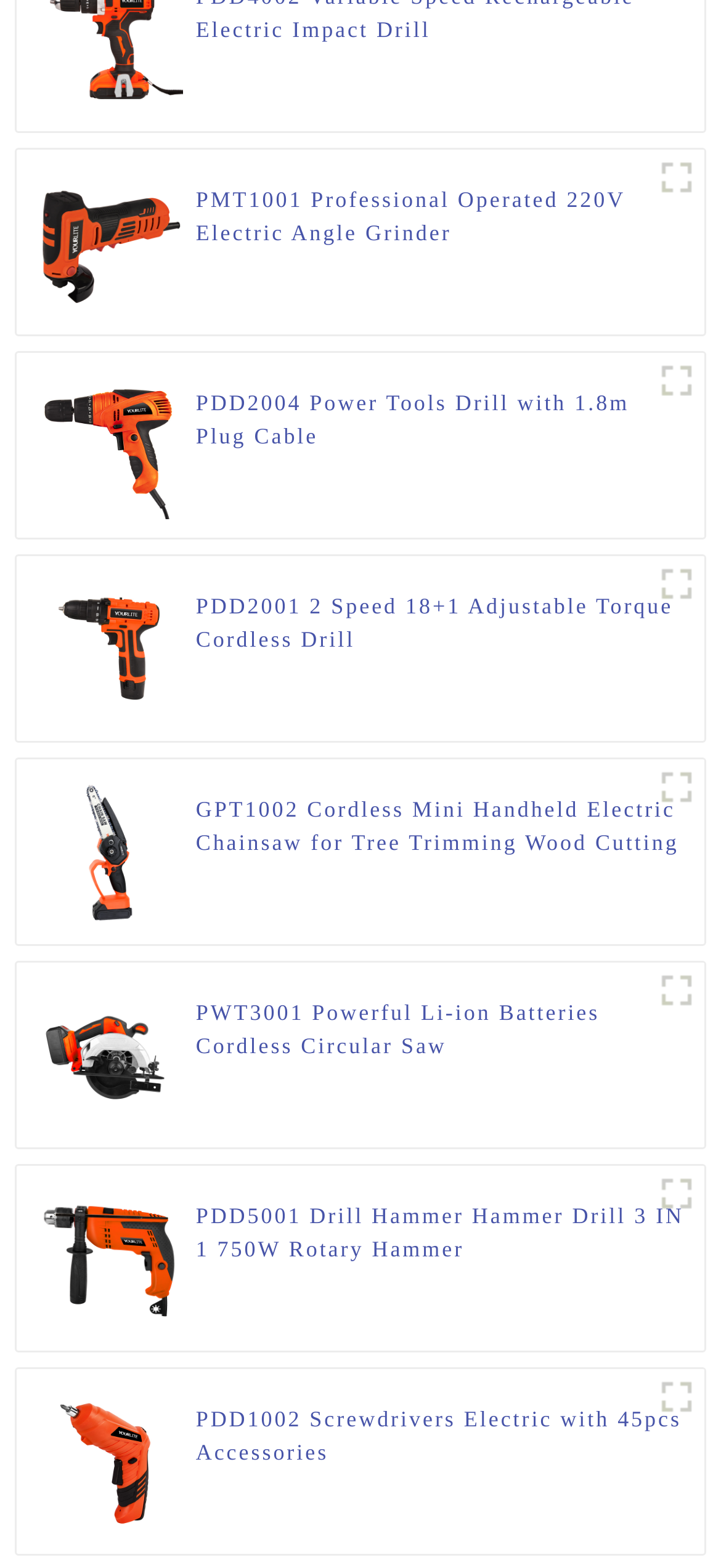Are there any images on this webpage?
Give a single word or phrase as your answer by examining the image.

Yes